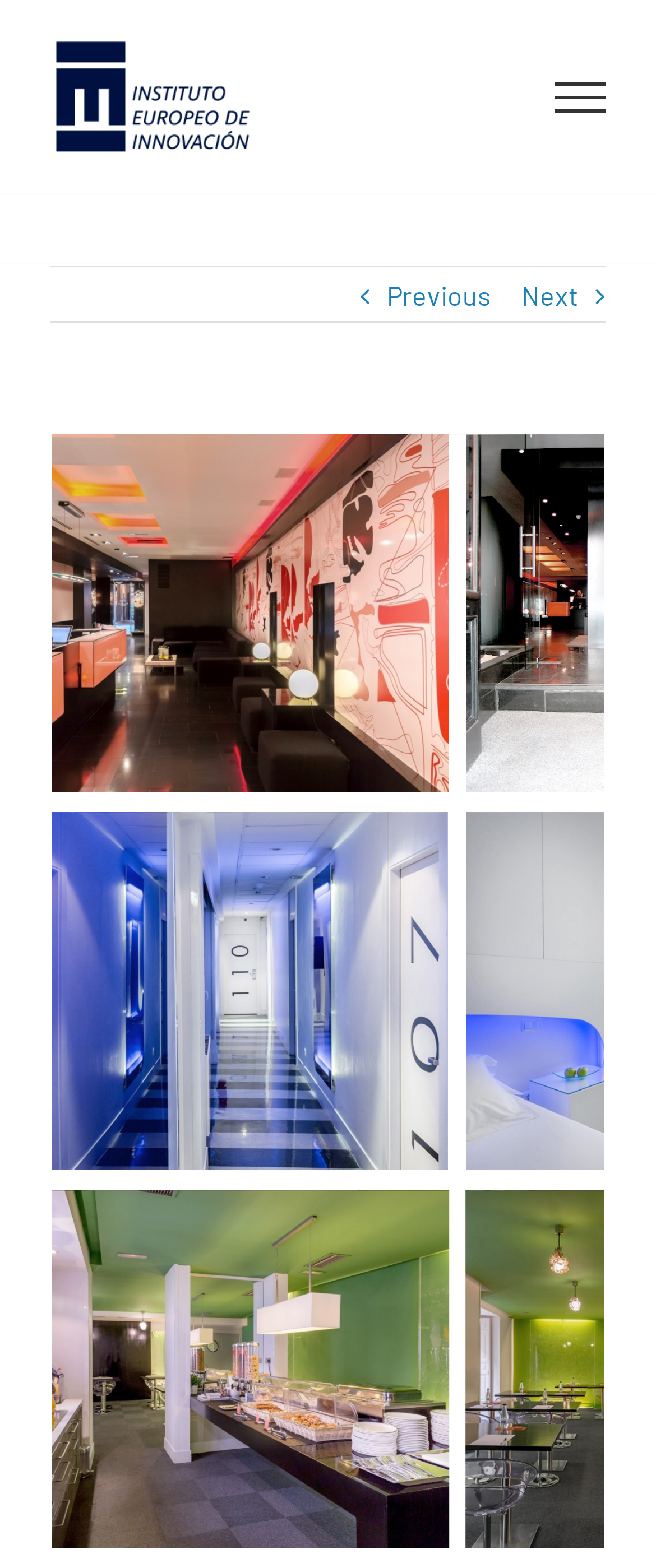How many sections are there on the webpage?
Refer to the image and provide a one-word or short phrase answer.

3